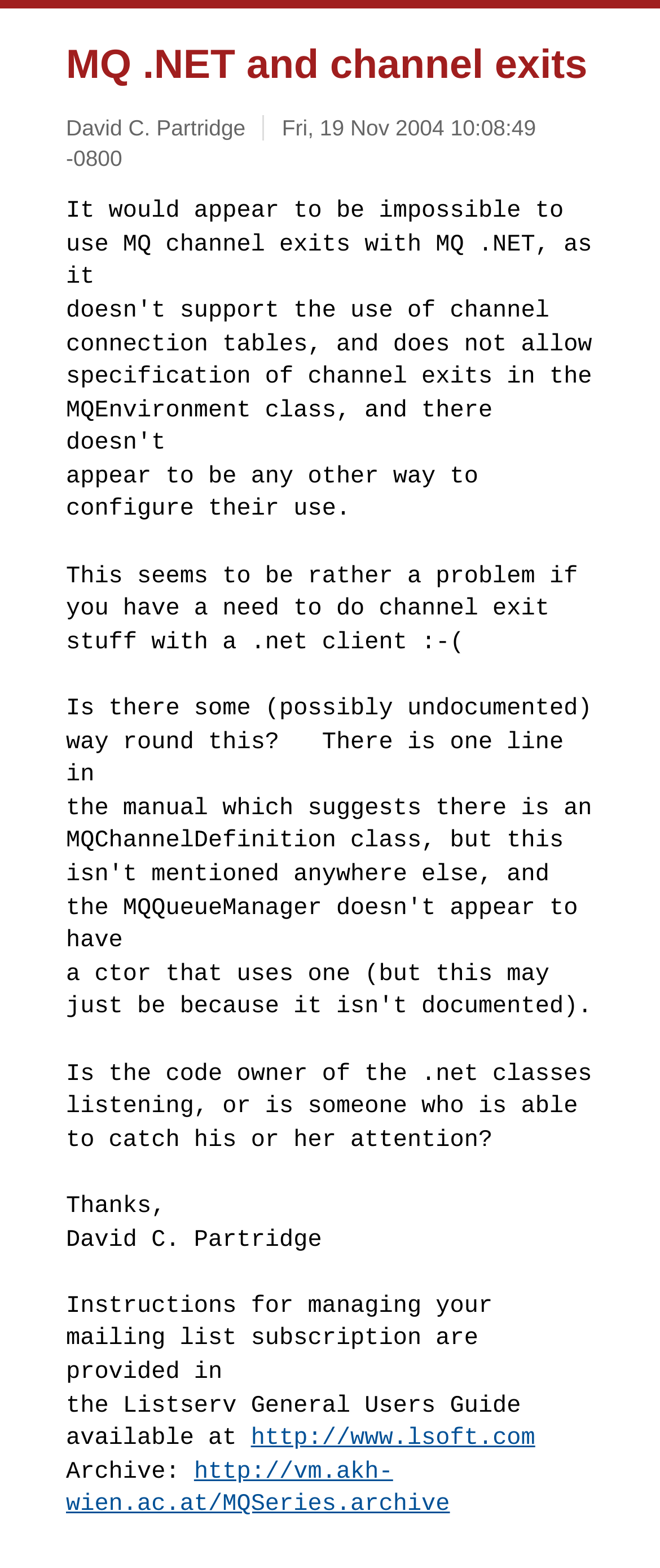Bounding box coordinates are specified in the format (top-left x, top-left y, bottom-right x, bottom-right y). All values are floating point numbers bounded between 0 and 1. Please provide the bounding box coordinate of the region this sentence describes: << Home

None